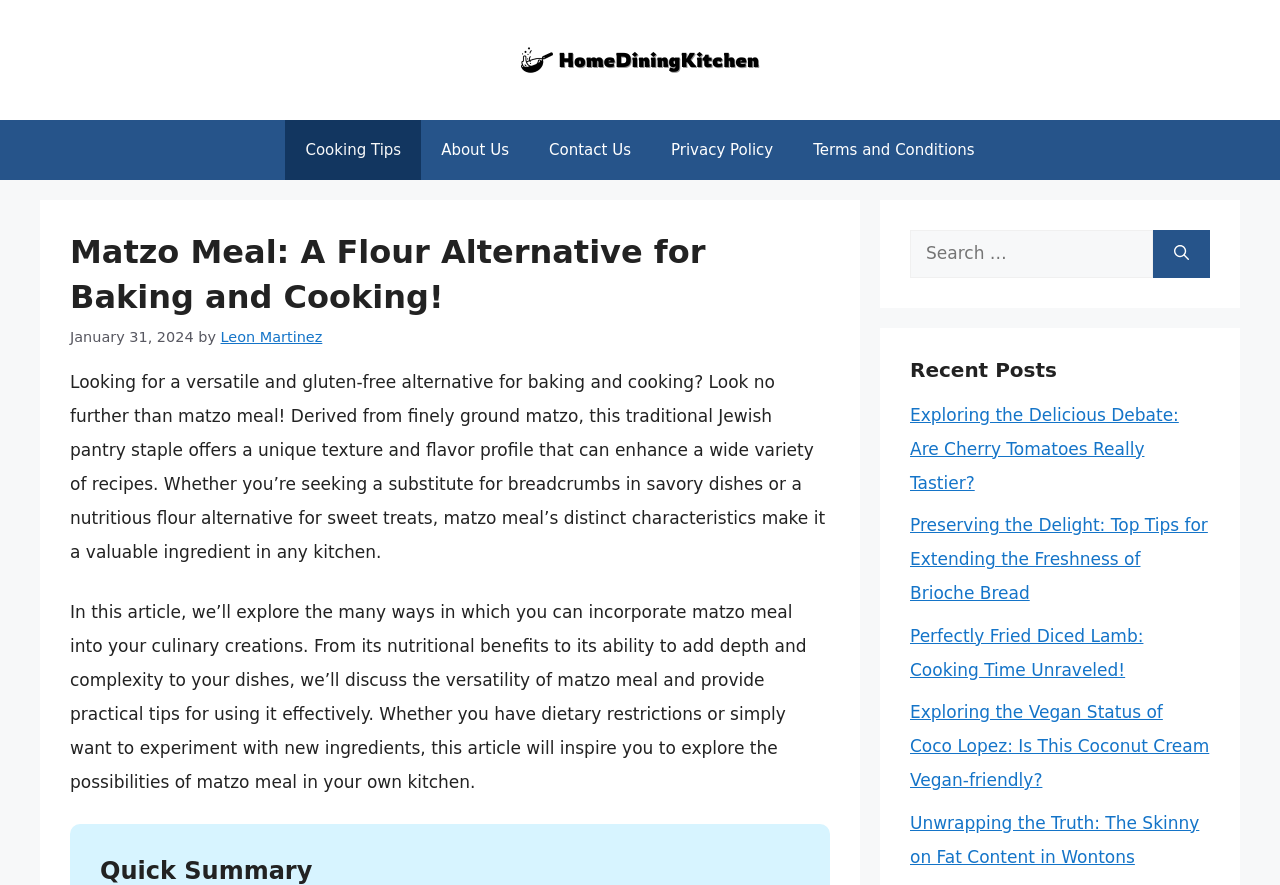Generate the text content of the main headline of the webpage.

Matzo Meal: A Flour Alternative for Baking and Cooking!